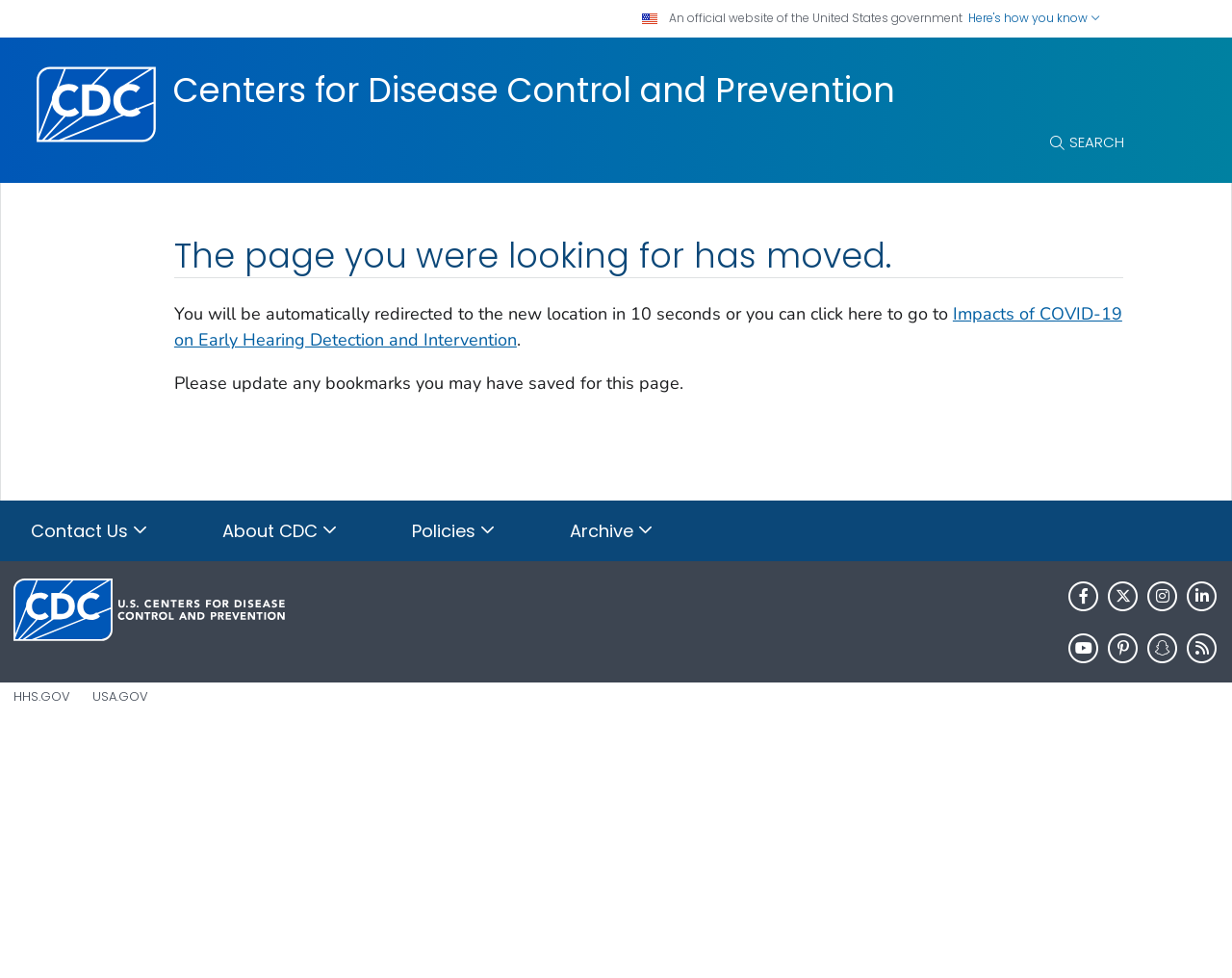Locate the bounding box coordinates of the area to click to fulfill this instruction: "Go to Centers for Disease Control and Prevention". The bounding box should be presented as four float numbers between 0 and 1, in the order [left, top, right, bottom].

[0.029, 0.068, 0.127, 0.147]